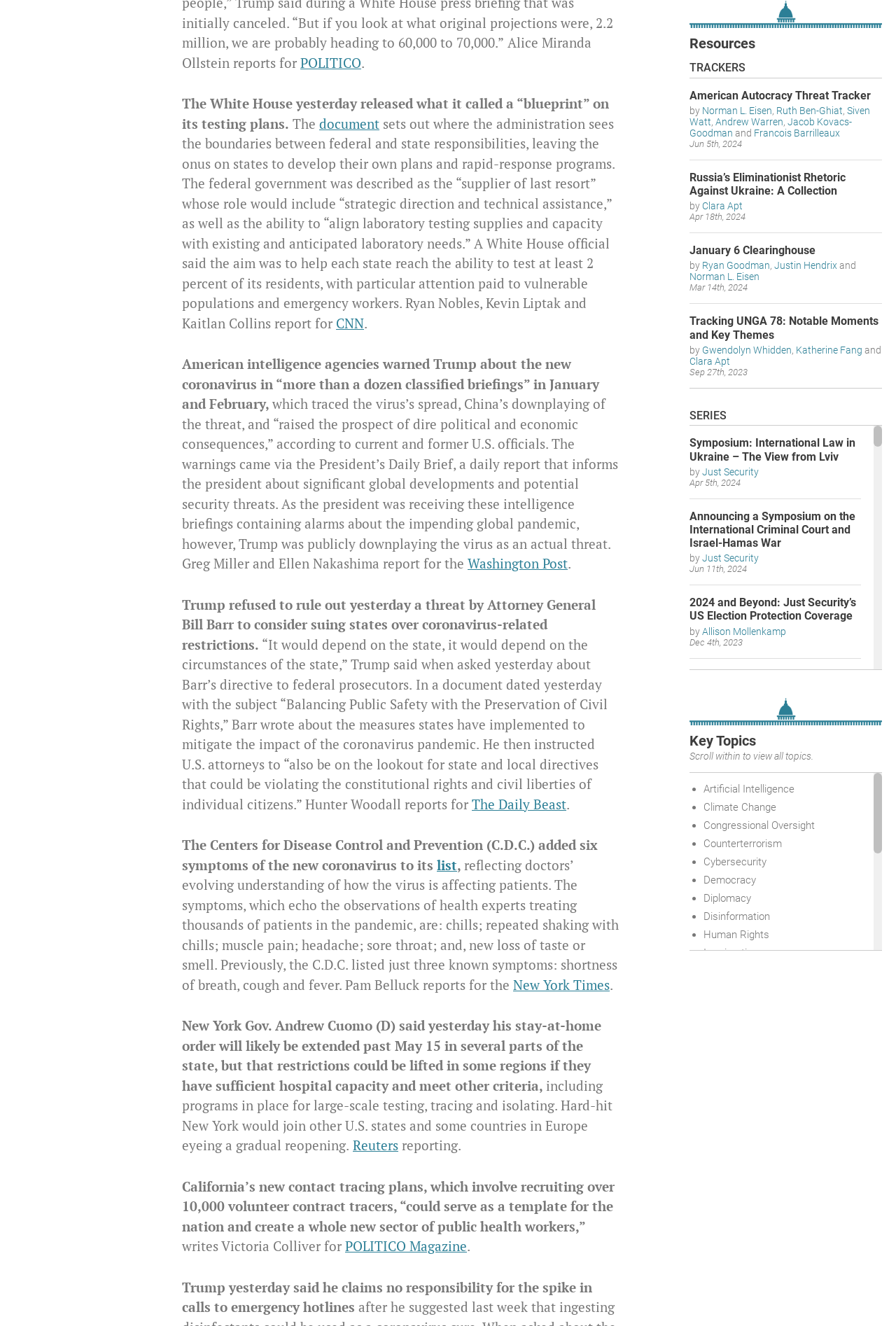Determine the bounding box coordinates in the format (top-left x, top-left y, bottom-right x, bottom-right y). Ensure all values are floating point numbers between 0 and 1. Identify the bounding box of the UI element described by: Ruth Ben-Ghiat

[0.866, 0.079, 0.941, 0.088]